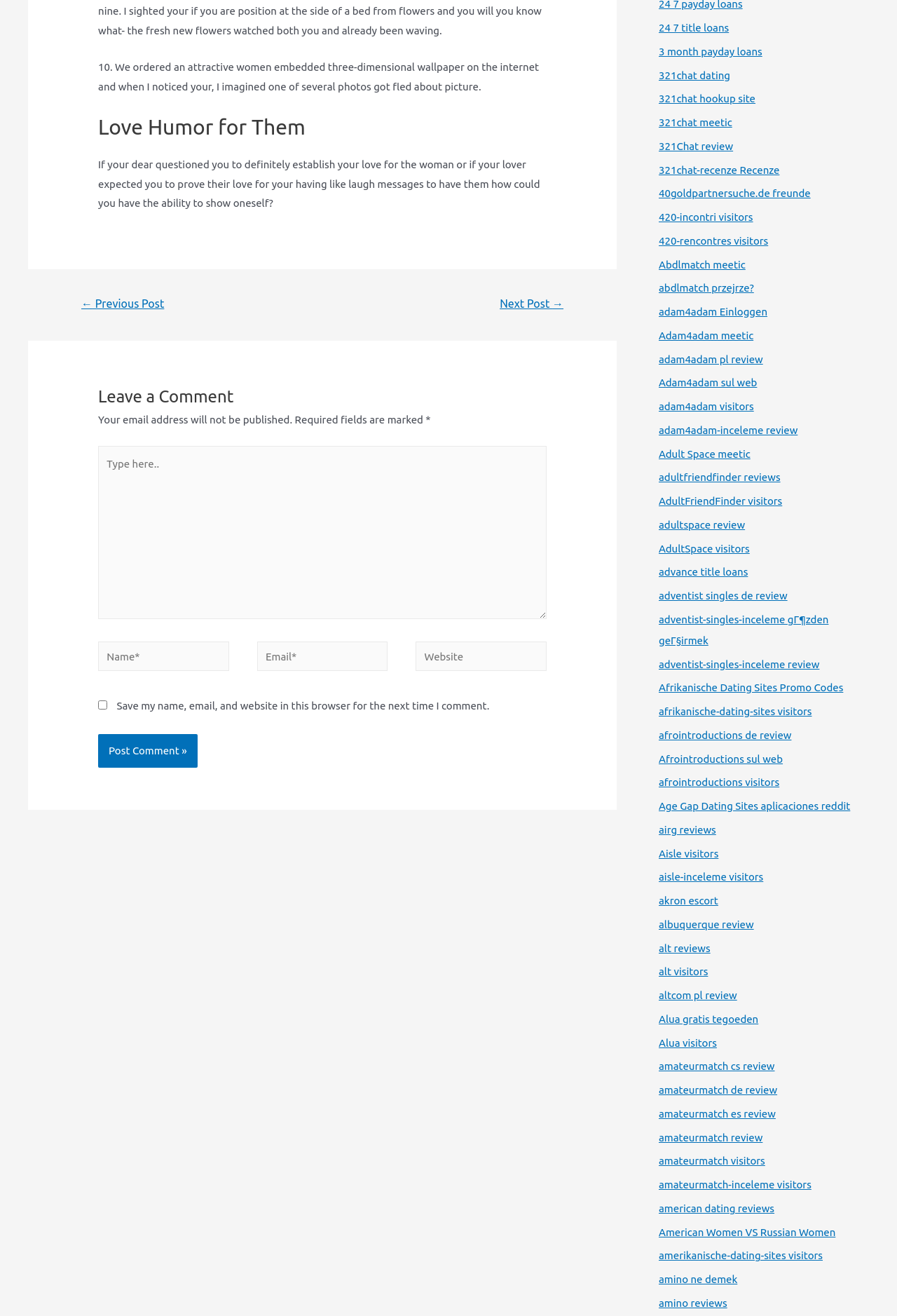Show the bounding box coordinates for the element that needs to be clicked to execute the following instruction: "Click the 'Post Comment »' button". Provide the coordinates in the form of four float numbers between 0 and 1, i.e., [left, top, right, bottom].

[0.109, 0.558, 0.22, 0.583]